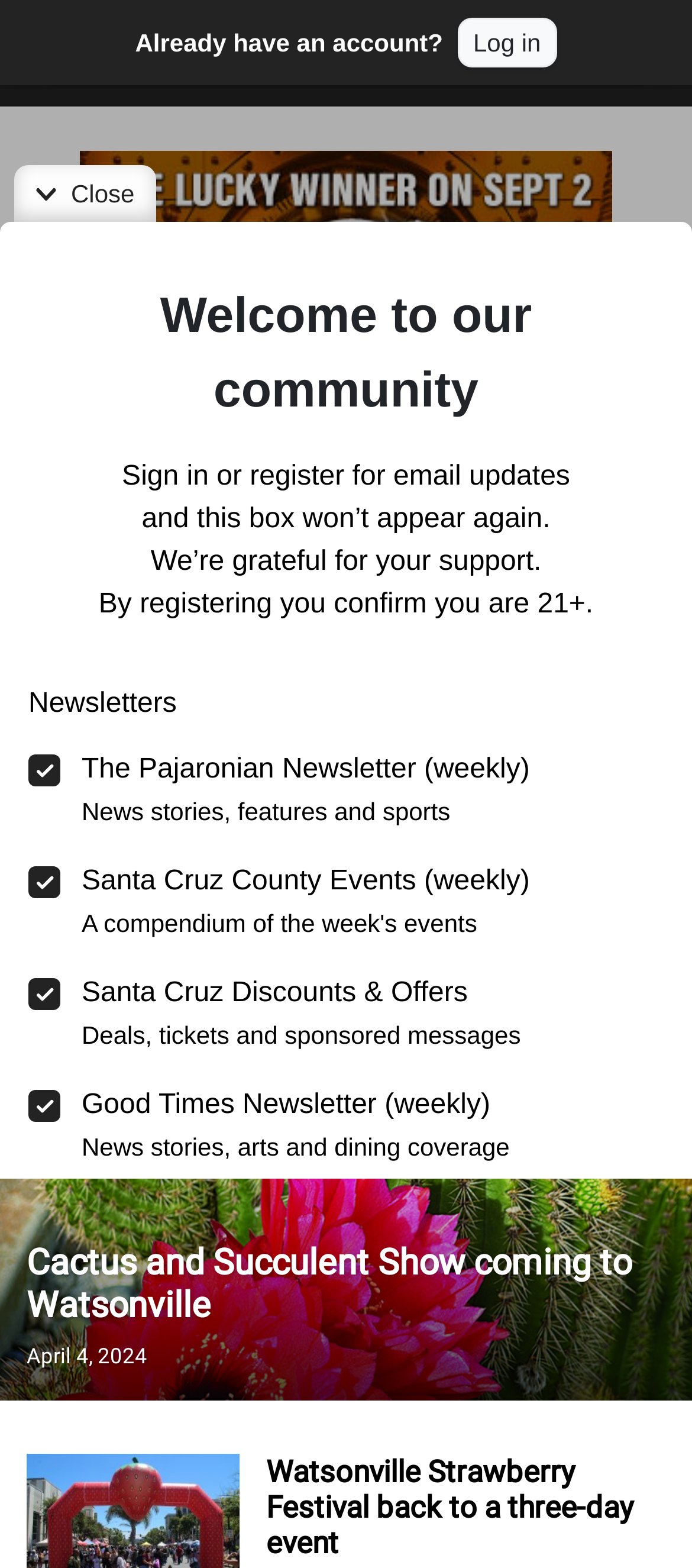Provide the bounding box coordinates of the UI element this sentence describes: "Domain Name Abuse Policy".

None